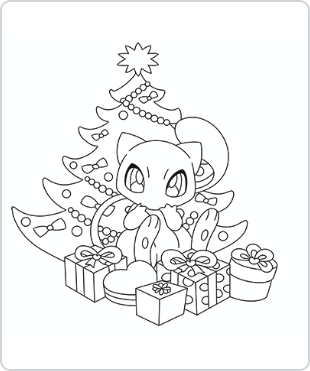What is the purpose of the line art?
From the screenshot, supply a one-word or short-phrase answer.

To invite creativity